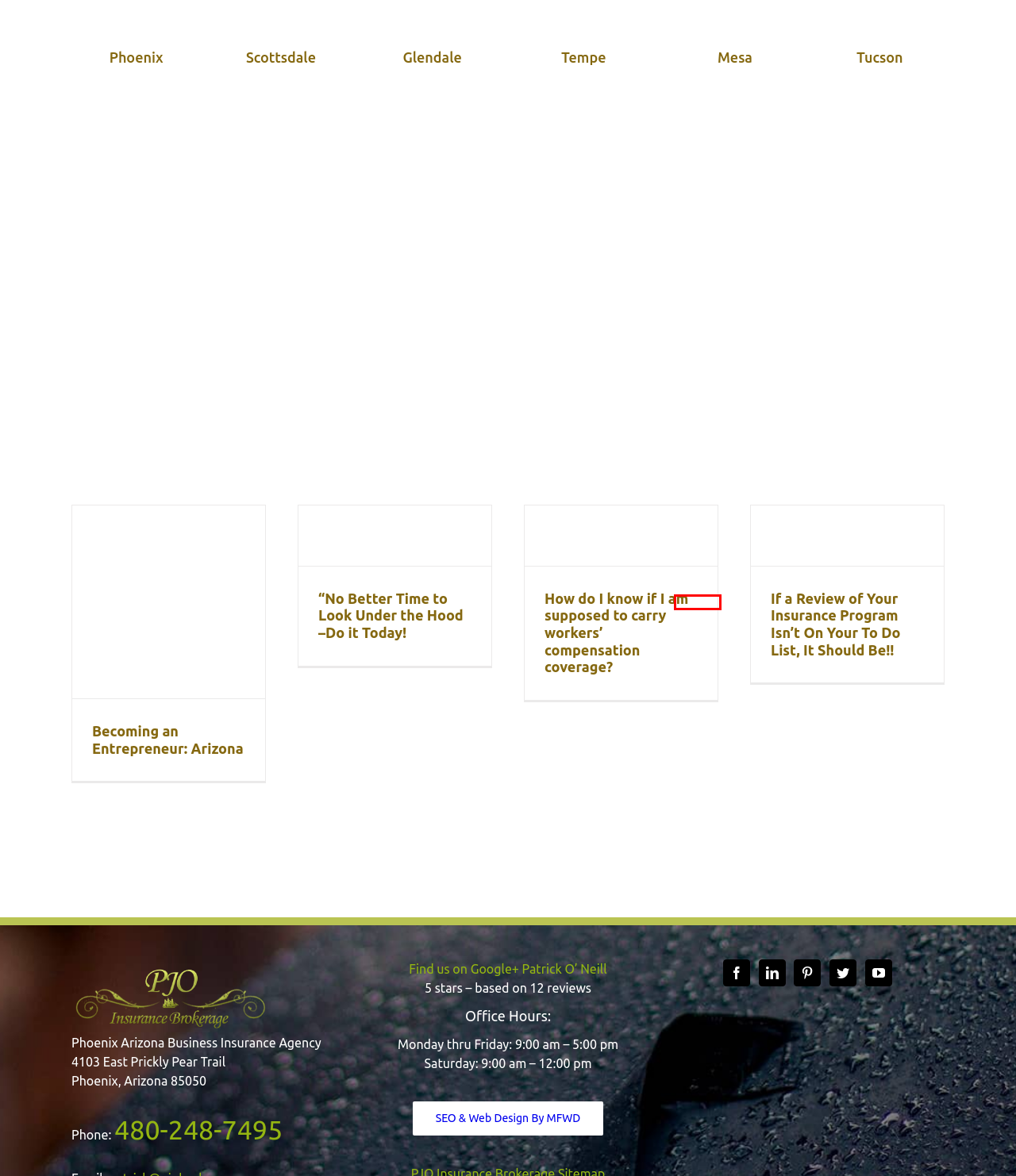Analyze the screenshot of a webpage that features a red rectangle bounding box. Pick the webpage description that best matches the new webpage you would see after clicking on the element within the red bounding box. Here are the candidates:
A. Arizona Web Design & SEO | My Favorite Web Designs
B. Start-Up Business Insurance Arizona | PJO Insurance Brokerage
C. Arizona Business Insurance Provided by PJO Insurance Brokerage
D. Professional / Errors & Omissions Liability | PJO Insurance Brokerage
E. AZ Workers Compensation Insurance by PJO Insurance Brokerage
F. Get Quotes On General Liability Insurance in Scottsdale Arizona By PJO
G. Las Vegas Archives - PJO Insurance Brokerage
H. Business Insurance Archives - PJO Insurance Brokerage

G